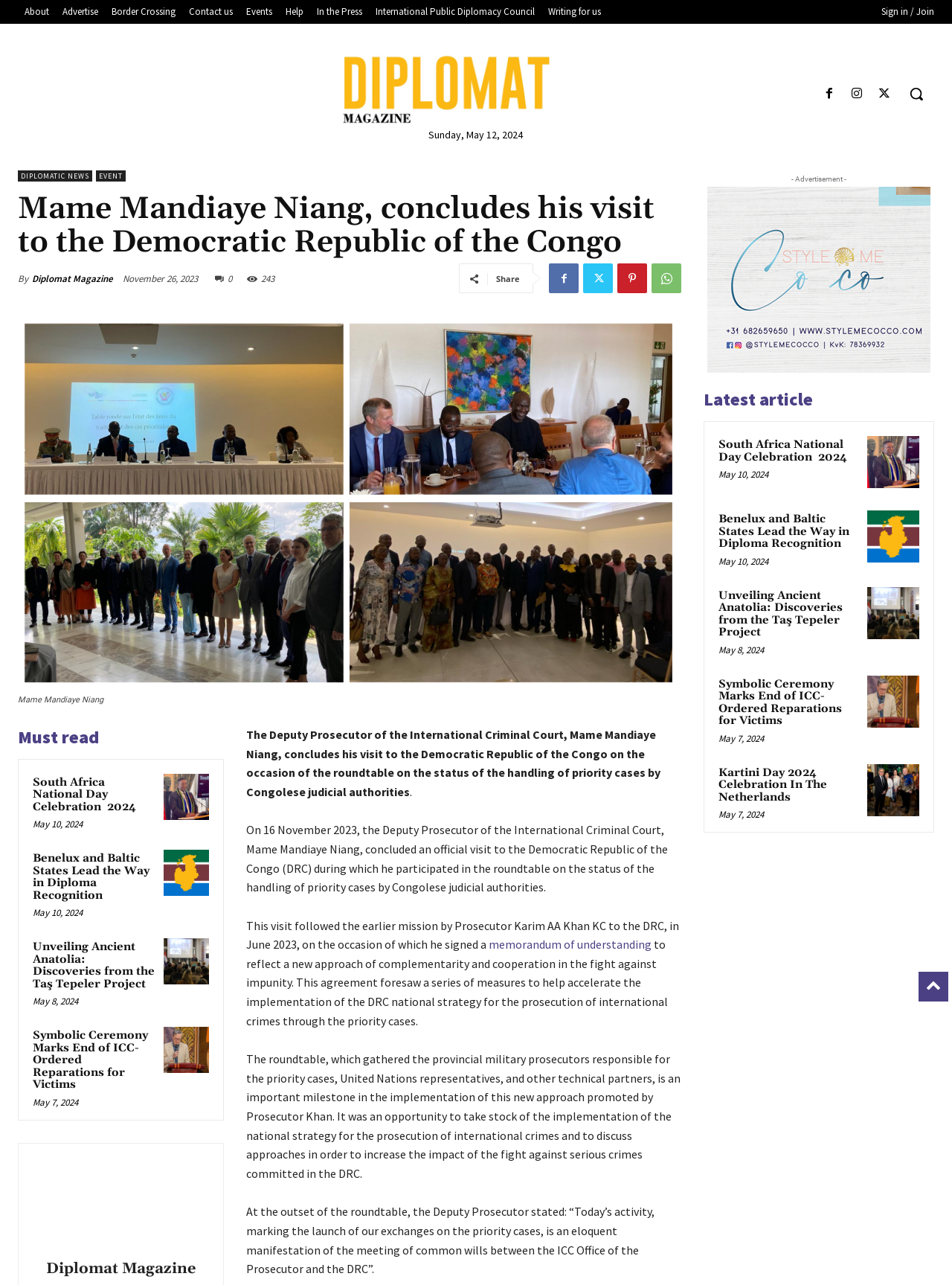Summarize the webpage comprehensively, mentioning all visible components.

This webpage is from Diplomat Magazine, with a prominent logo at the top center. The top navigation bar has several links, including "About", "Advertise", "Border Crossing", and others. On the top right, there is a "Sign in / Join" link and a search button.

Below the navigation bar, there is a heading that reads "Mame Mandiaye Niang, concludes his visit to the Democratic Republic of the Congo". This is followed by a figure with an image and a caption "Mame Mandiaye Niang". 

The main content of the page is an article about the Deputy Prosecutor of the International Criminal Court, Mame Mandiaye Niang, concluding his visit to the Democratic Republic of the Congo. The article is divided into several paragraphs, with a few links and images scattered throughout.

On the right side of the page, there is a section titled "Must read" with several links to other articles, including "South Africa National Day Celebration 2024", "Benelux and Baltic States Lead the Way in Diploma Recognition", and others. Each link has a corresponding heading and a timestamp.

At the bottom of the page, there is an advertisement section with an image and a heading "Latest article" with a link to another article.